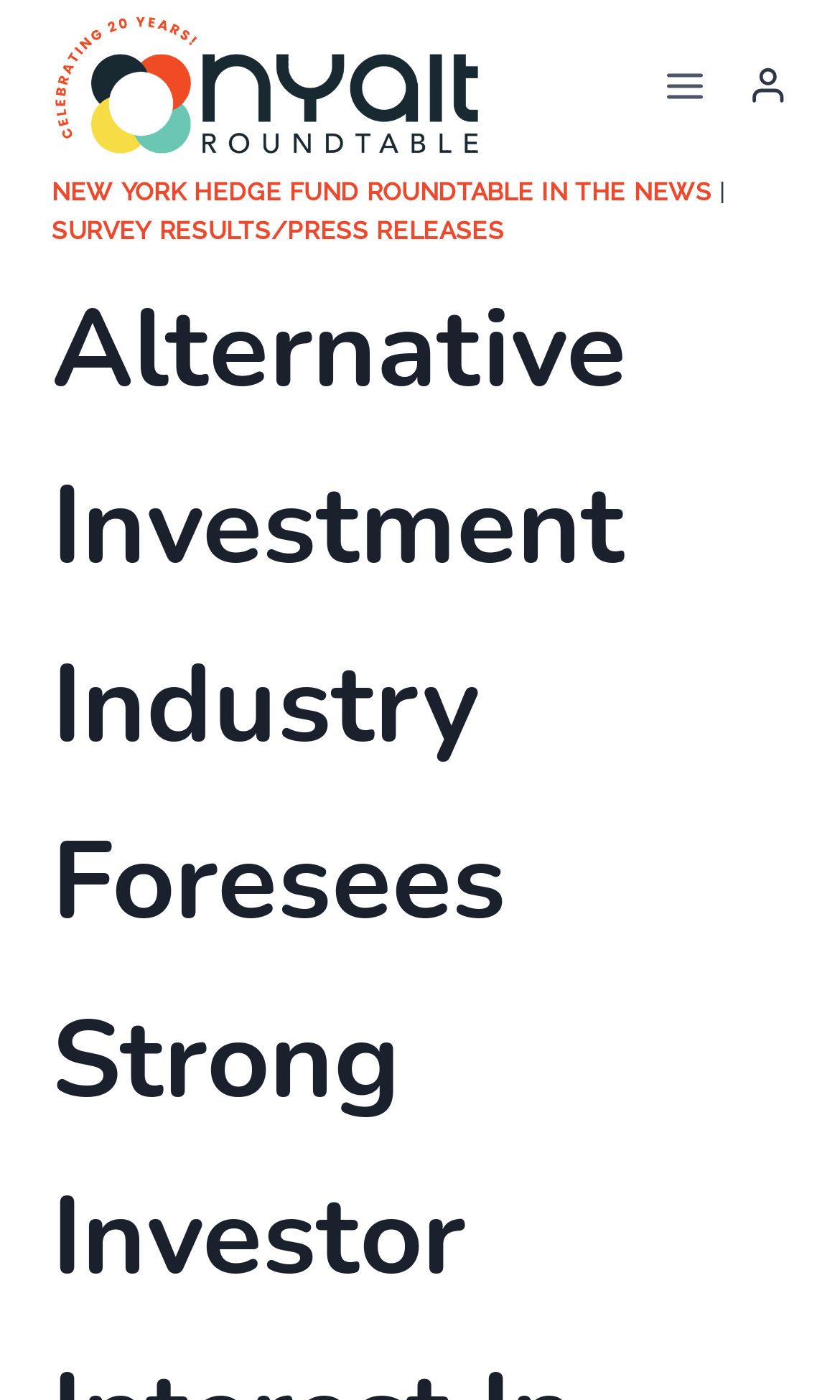Provide the bounding box coordinates for the UI element that is described by this text: "Toggle Menu". The coordinates should be in the form of four float numbers between 0 and 1: [left, top, right, bottom].

[0.769, 0.038, 0.864, 0.086]